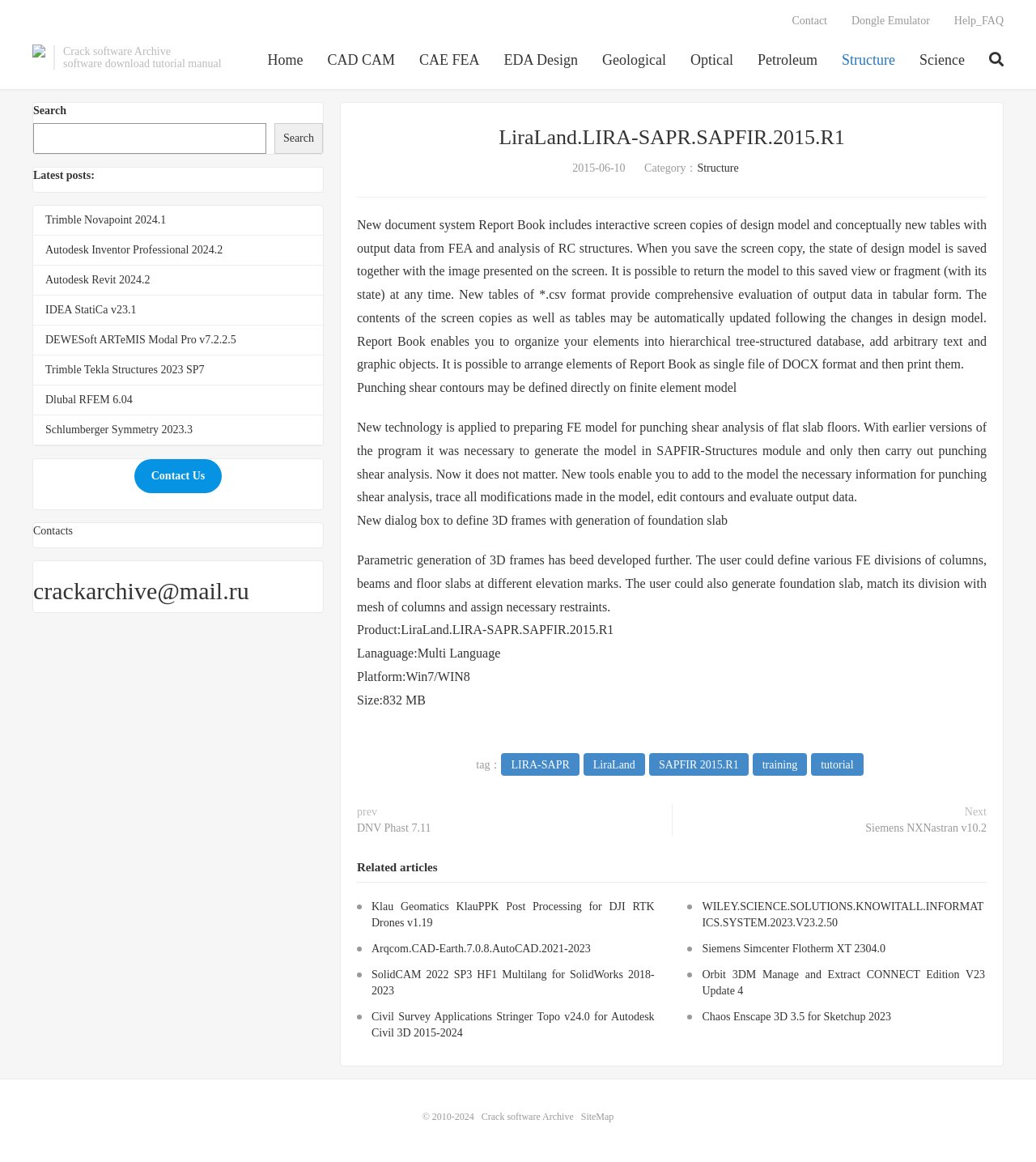Please identify the bounding box coordinates of the element I should click to complete this instruction: 'Search for something'. The coordinates should be given as four float numbers between 0 and 1, like this: [left, top, right, bottom].

[0.032, 0.106, 0.257, 0.132]